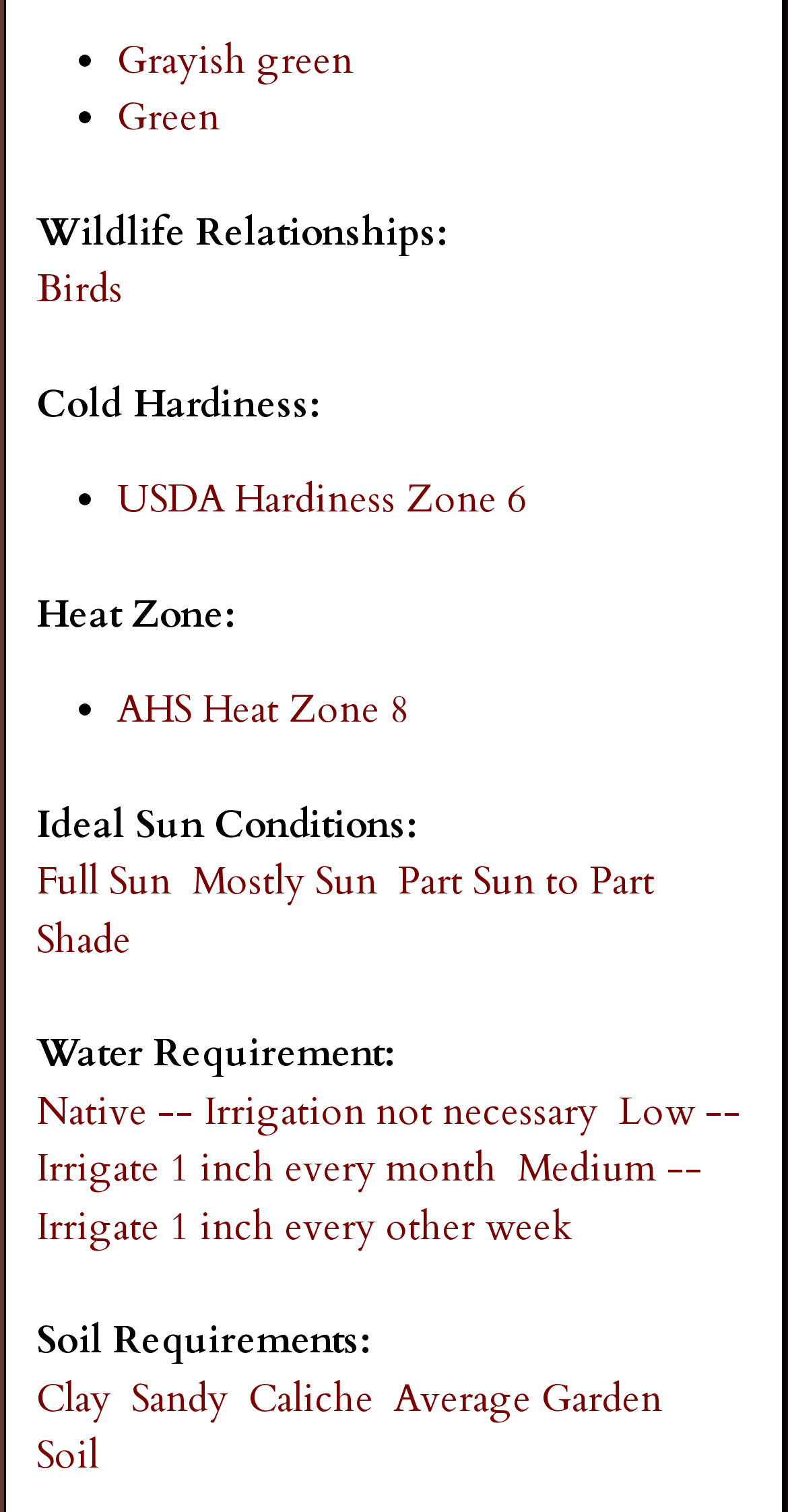Find the bounding box coordinates of the clickable area that will achieve the following instruction: "Select Full Sun".

[0.046, 0.566, 0.218, 0.601]